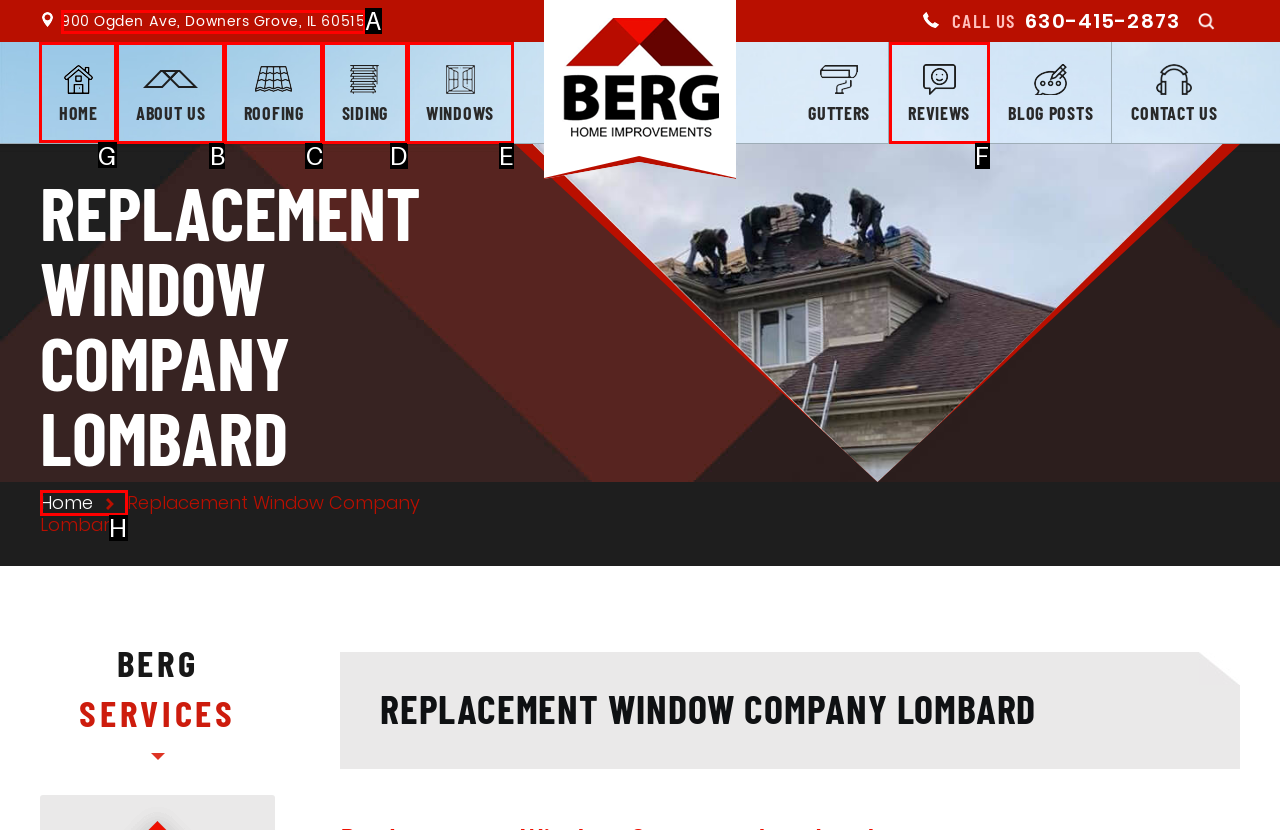Determine the HTML element to be clicked to complete the task: Visit the home page. Answer by giving the letter of the selected option.

G